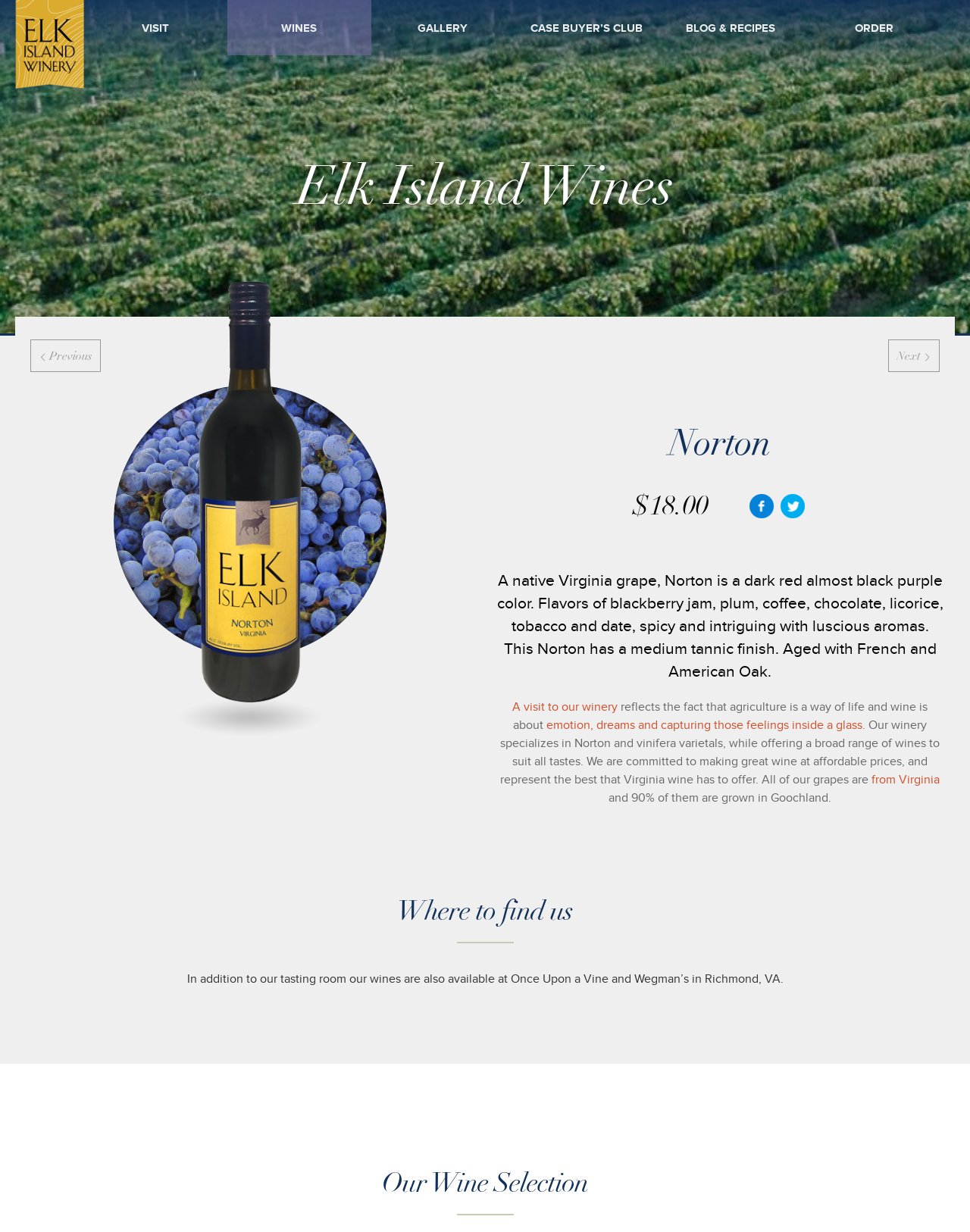Determine and generate the text content of the webpage's headline.

Elk Island Wines